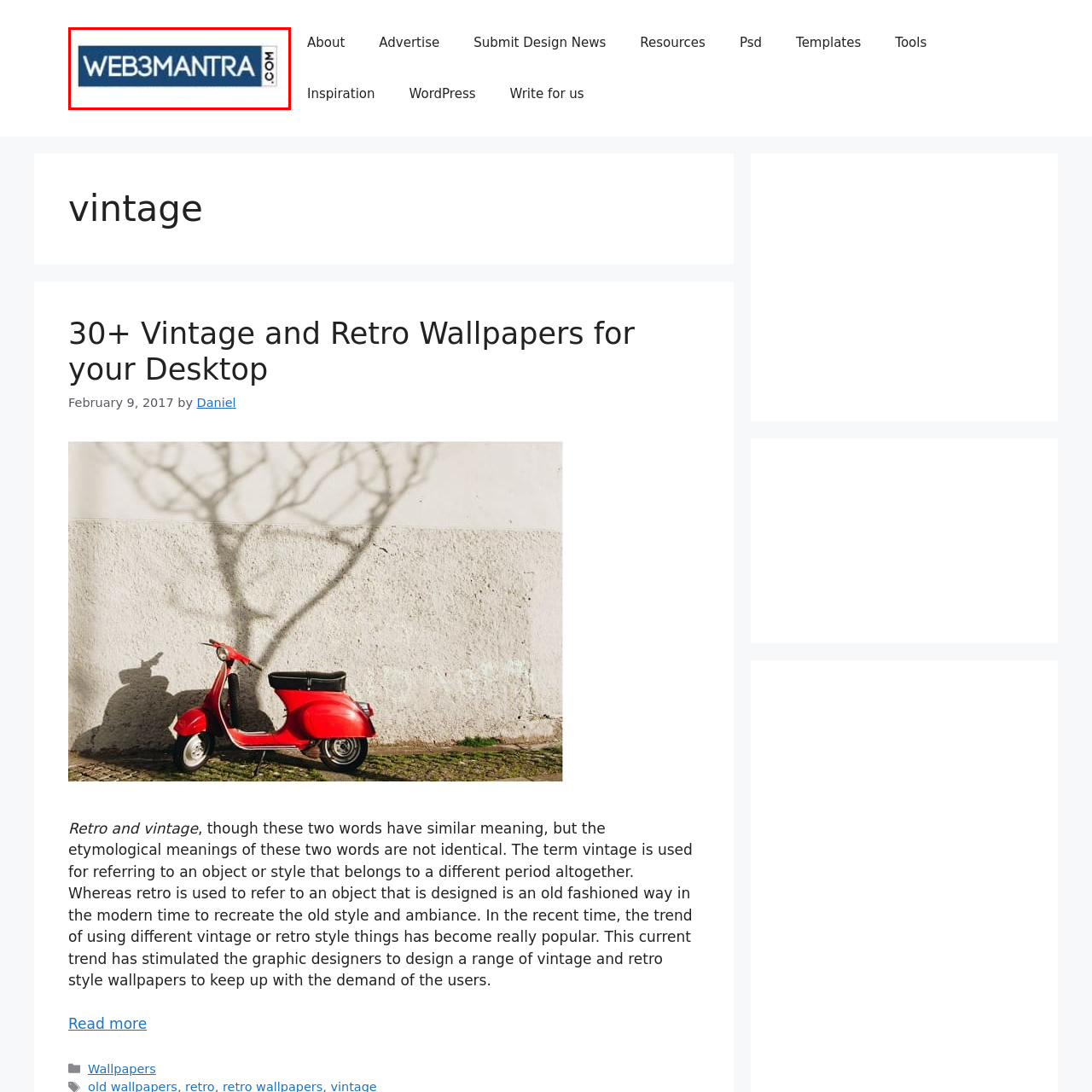Observe the area inside the red box, What is the color of the text in the logo? Respond with a single word or phrase.

White